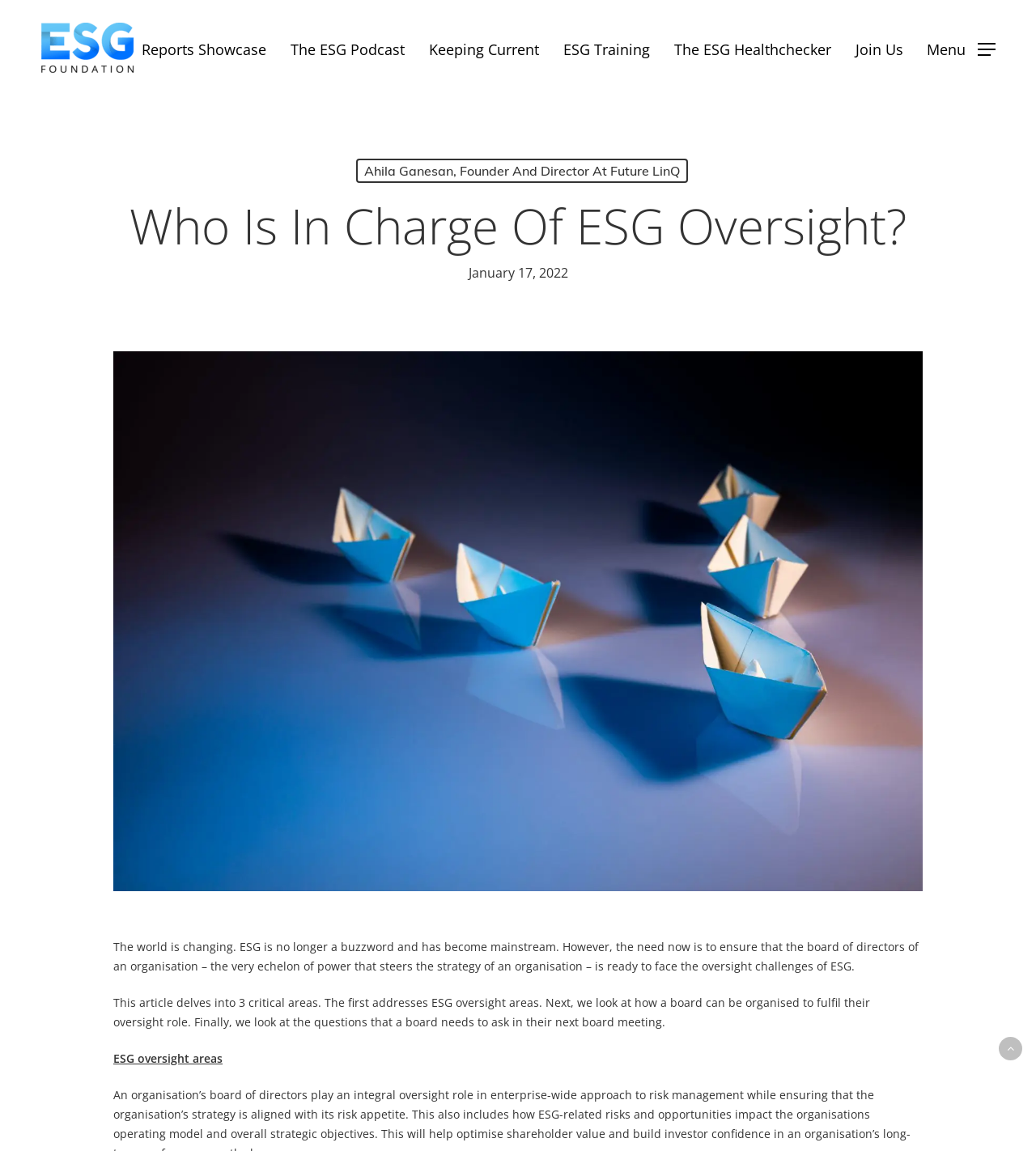Show me the bounding box coordinates of the clickable region to achieve the task as per the instruction: "Visit ESG Foundation homepage".

[0.039, 0.02, 0.133, 0.065]